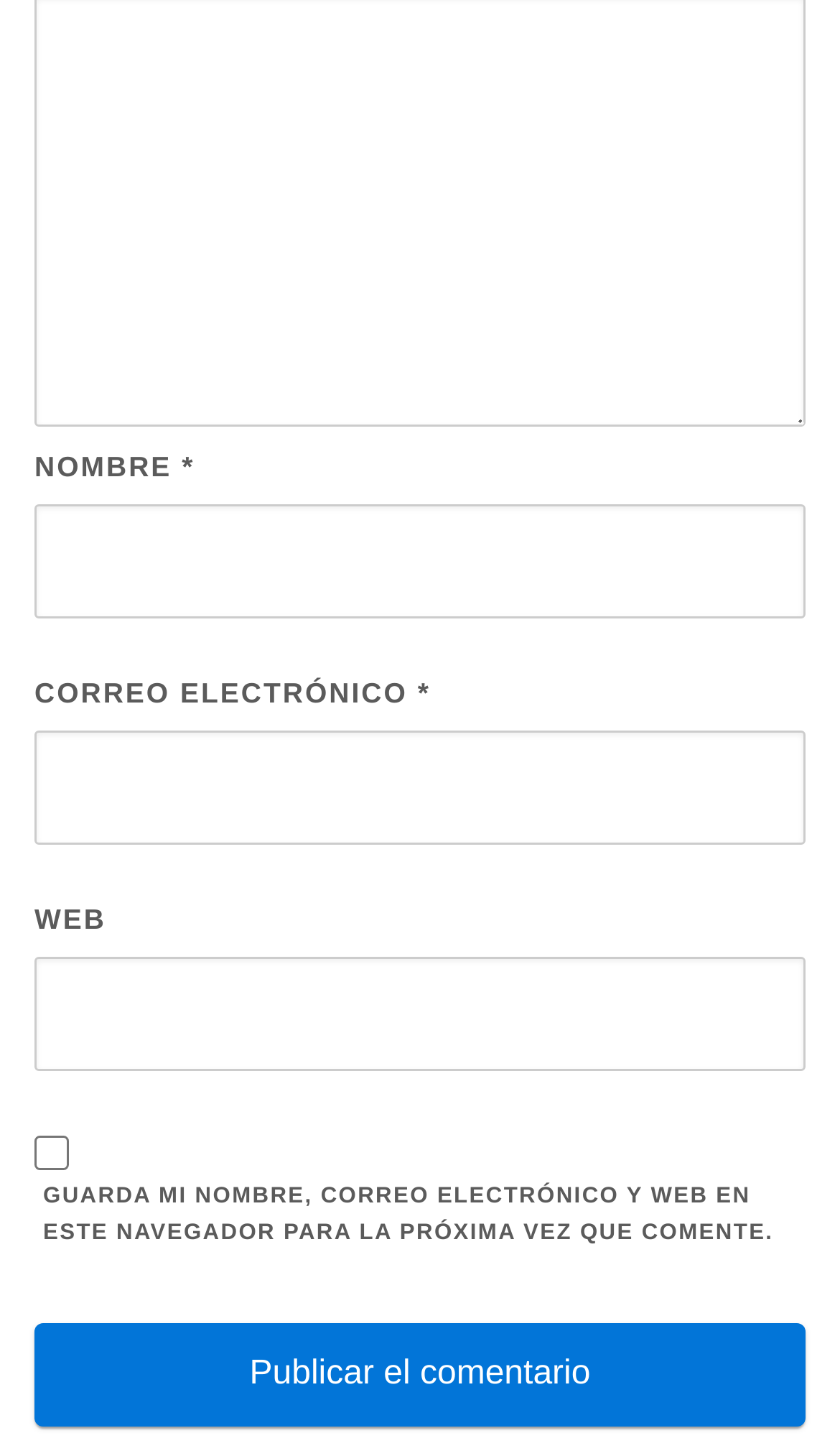Answer this question in one word or a short phrase: What is the first field to fill in the form?

NOMBRE